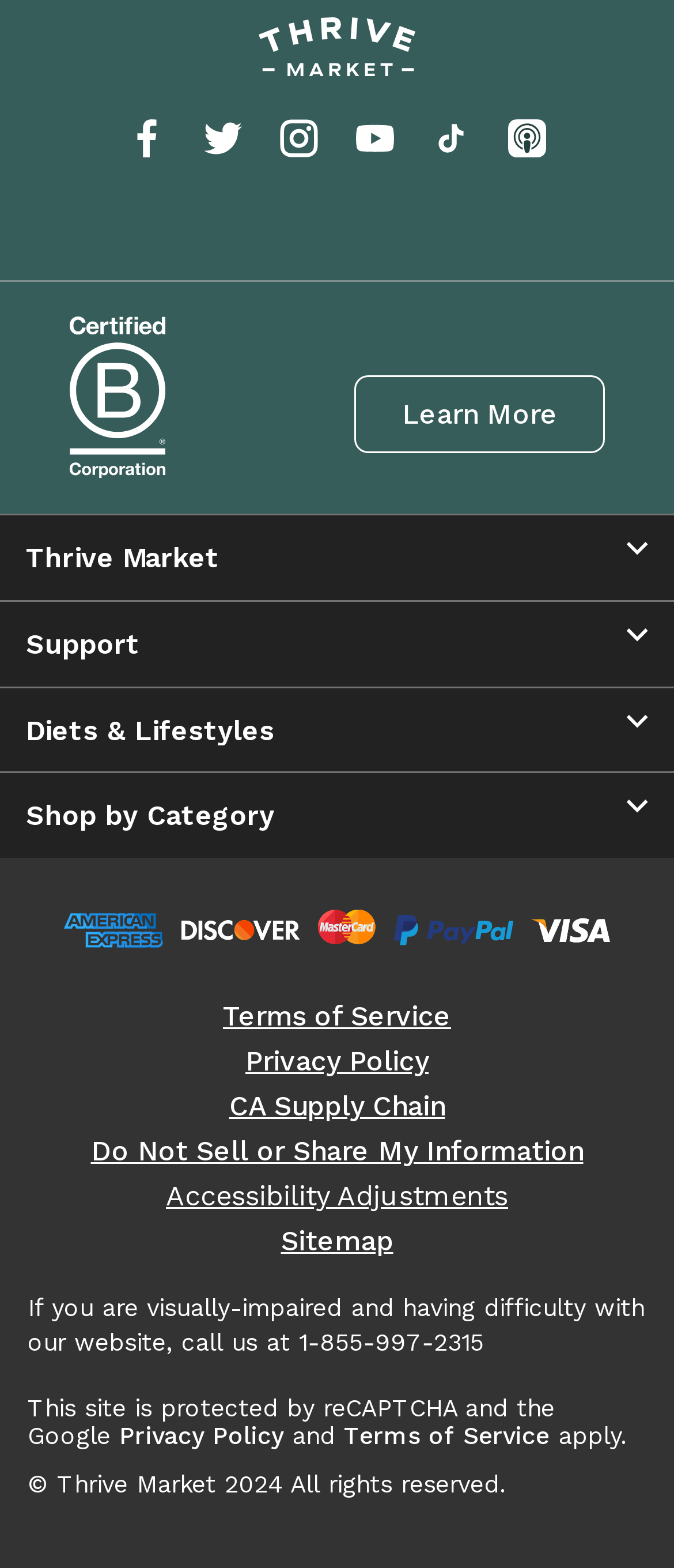Determine the bounding box coordinates for the area that should be clicked to carry out the following instruction: "Click on Facebook".

[0.162, 0.063, 0.274, 0.112]